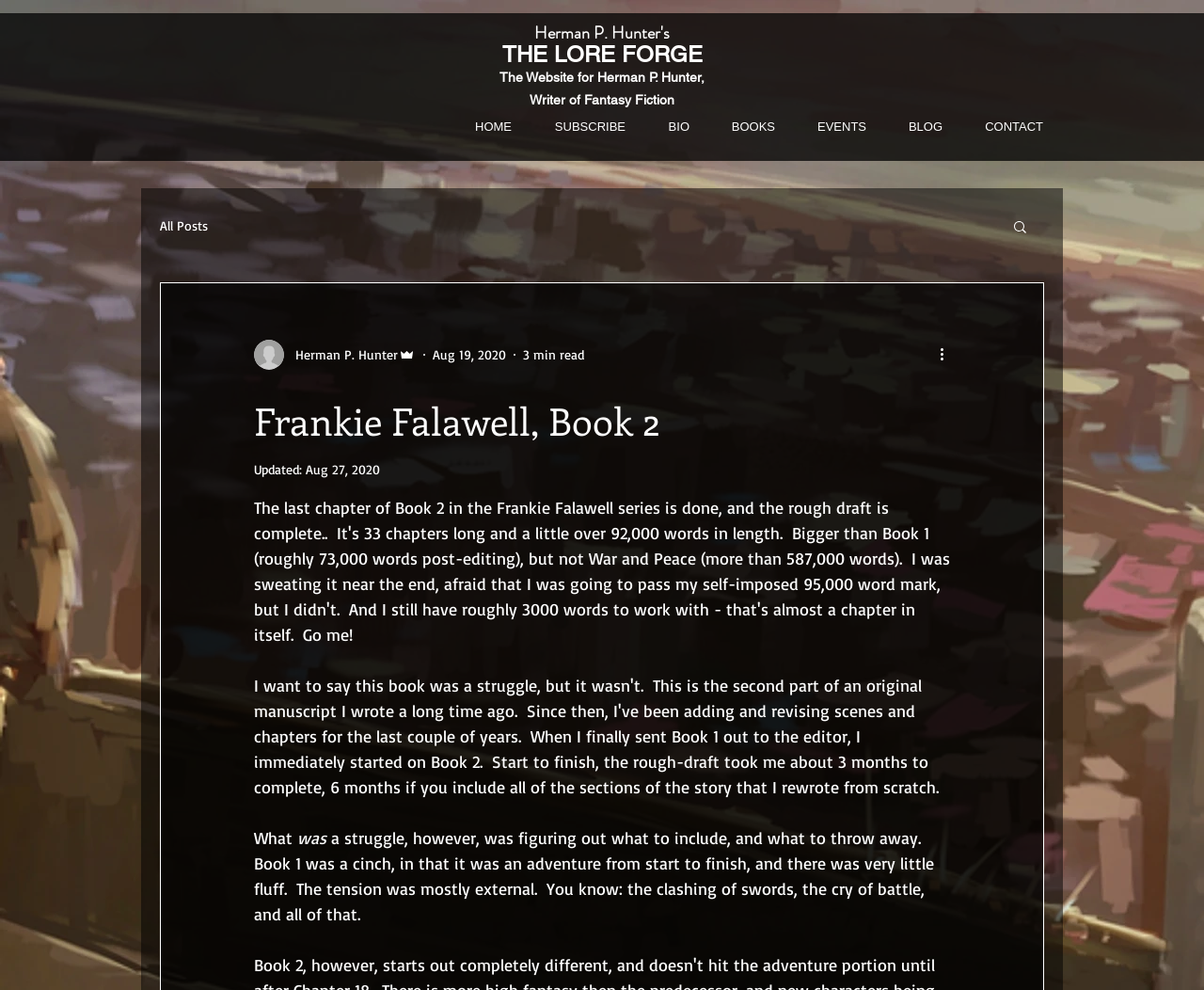Please find the bounding box coordinates of the element that you should click to achieve the following instruction: "check the blog". The coordinates should be presented as four float numbers between 0 and 1: [left, top, right, bottom].

[0.133, 0.19, 0.824, 0.266]